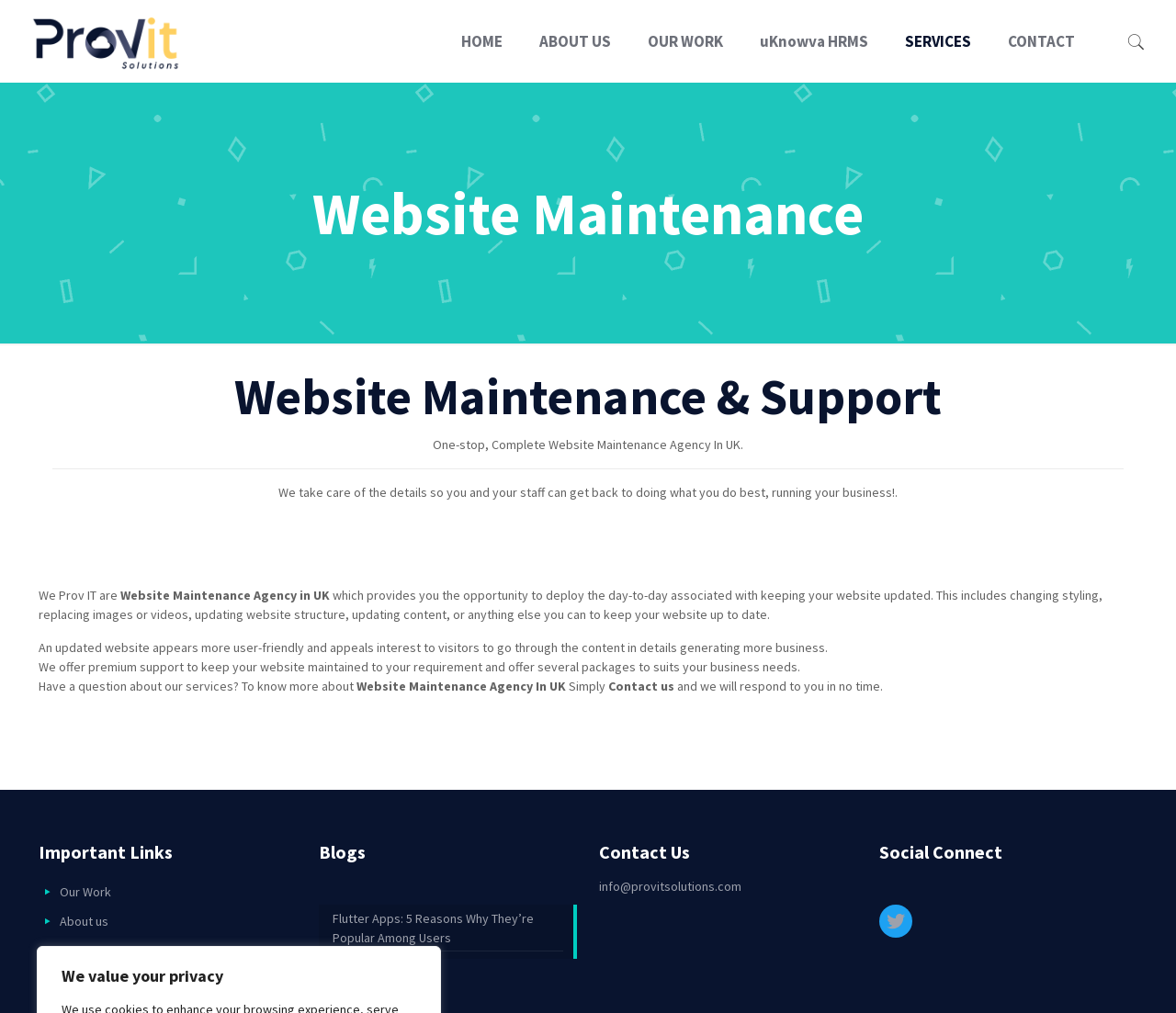Please provide a comprehensive response to the question based on the details in the image: What is the name of the company?

The company name can be found in the top-left corner of the webpage, where it is written as 'ProvIT Solutions Ltd'.